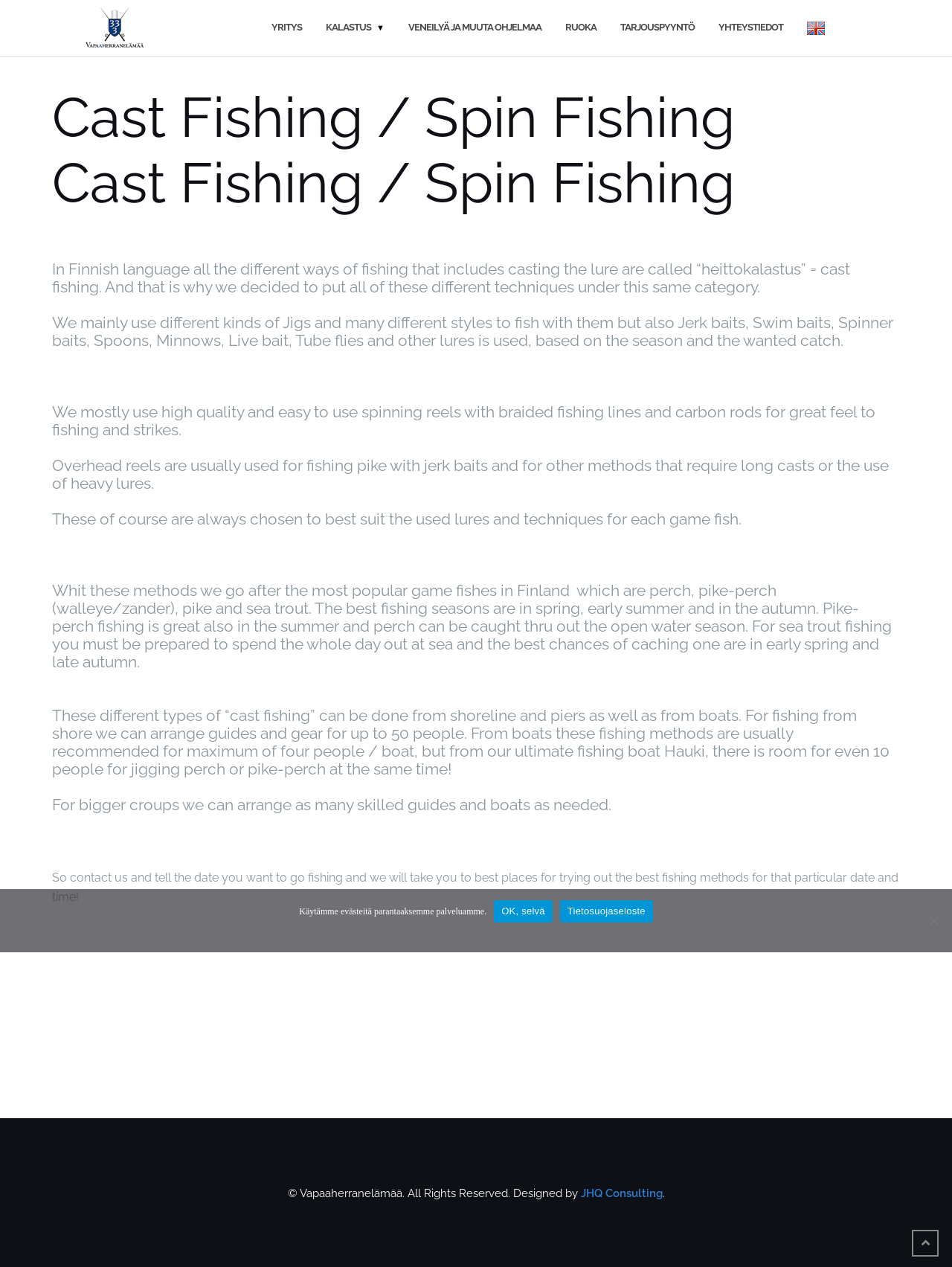Determine the title of the webpage and give its text content.

Cast Fishing / Spin Fishing